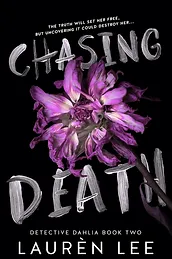Illustrate the scene in the image with a detailed description.

The image showcases the cover of "Chasing Death," the second book in the Detective Dahlia series by Laurèn Lee. The cover features a striking design featuring a large, vibrant purple flower against a dark background. The title "CHASING DEATH" is prominently displayed in bold, distressed lettering, emphasizing the suspenseful nature of the story. Above the title, a tagline reads, "The truth will set her free, but uncovering it could destroy her..." which hints at the gripping narrative within. The author’s name, Laurèn Lee, is presented at the bottom, connecting the cover art to its author. This book promises a thrilling read packed with emotion and intrigue, building upon the protagonist's journey in a compelling crime thriller atmosphere.